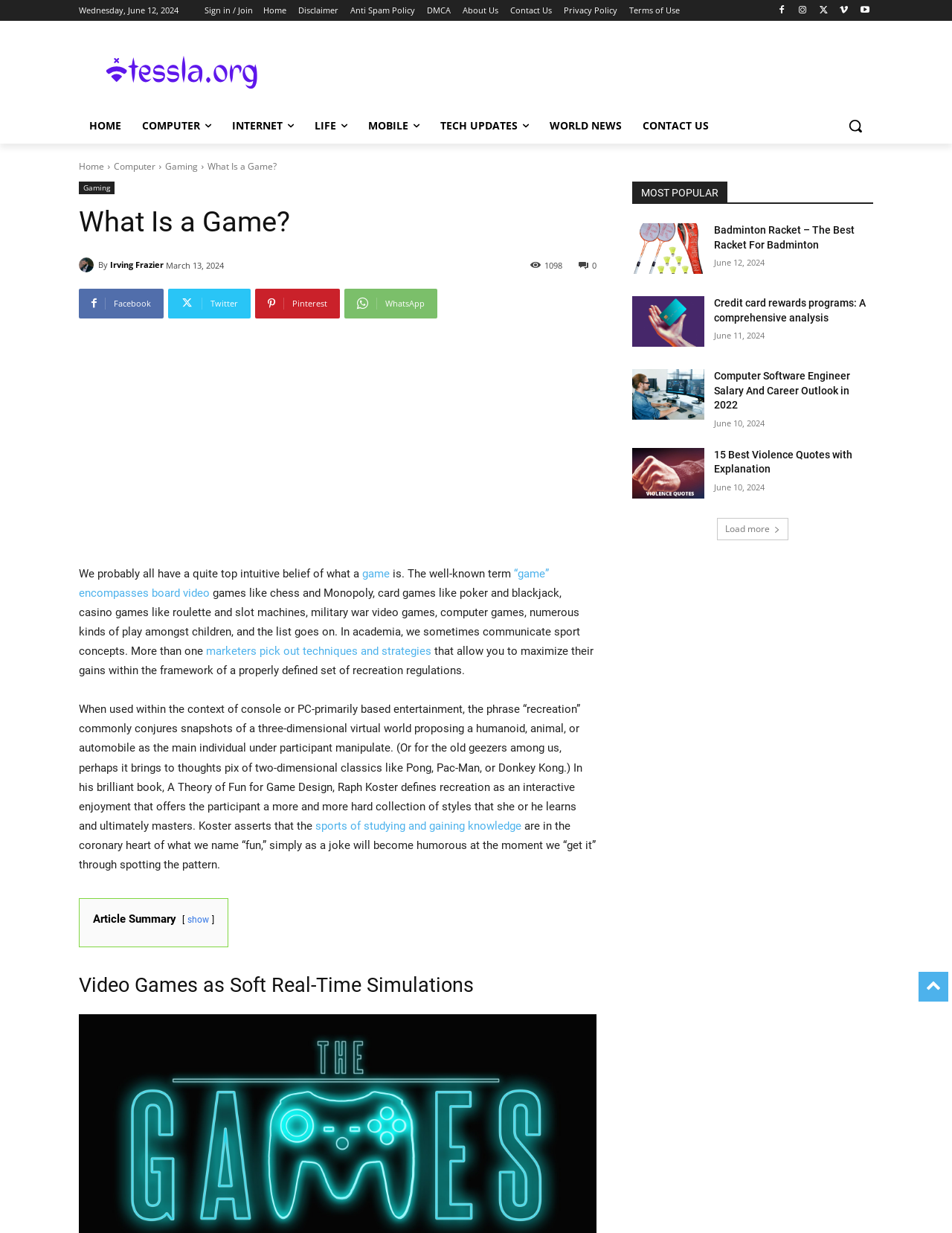Provide your answer to the question using just one word or phrase: What is the purpose of the button with the magnifying glass icon?

Search